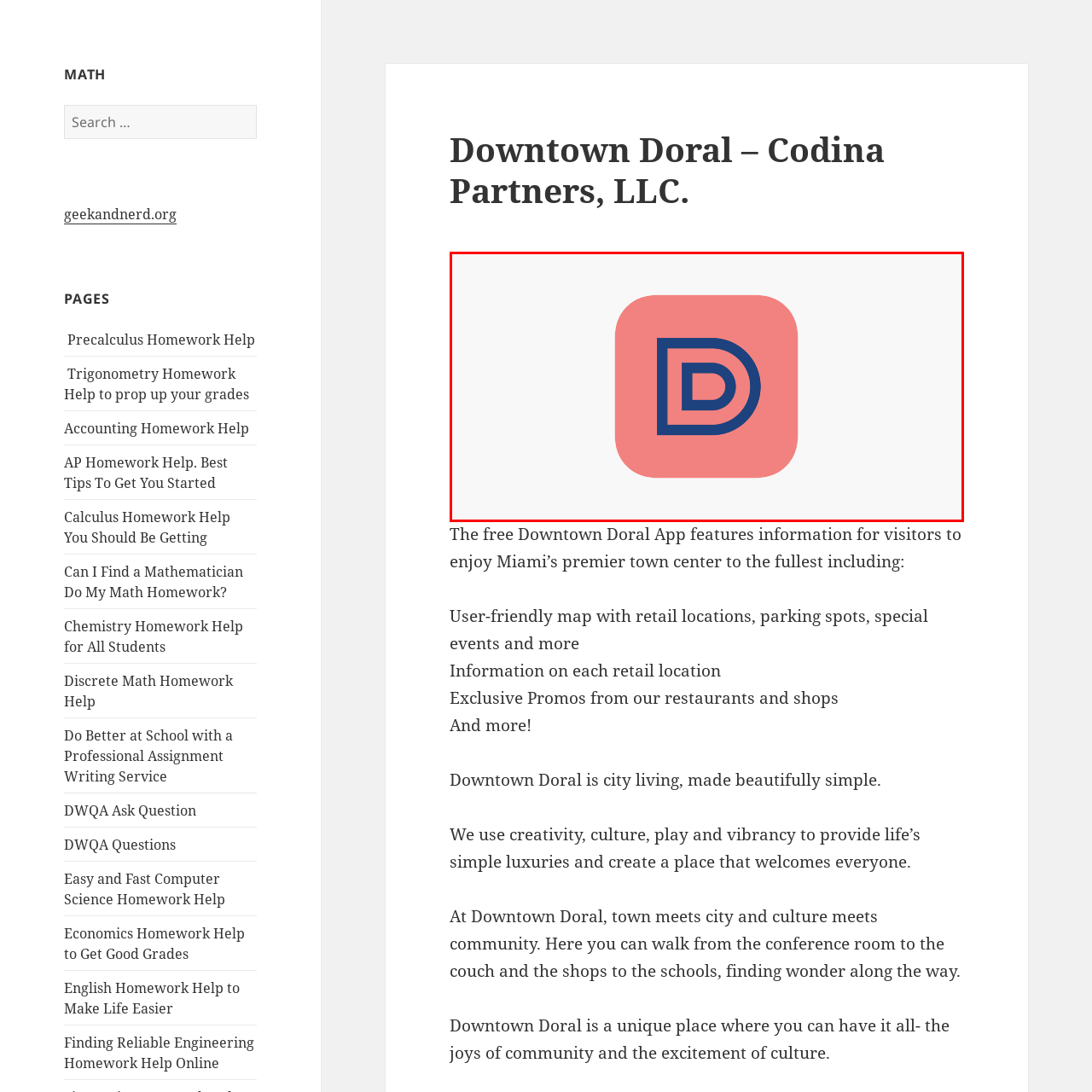Analyze the content inside the red box, What is the focus of the Downtown Doral community? Provide a short answer using a single word or phrase.

cultural vibrancy, urban living, and welcoming atmosphere